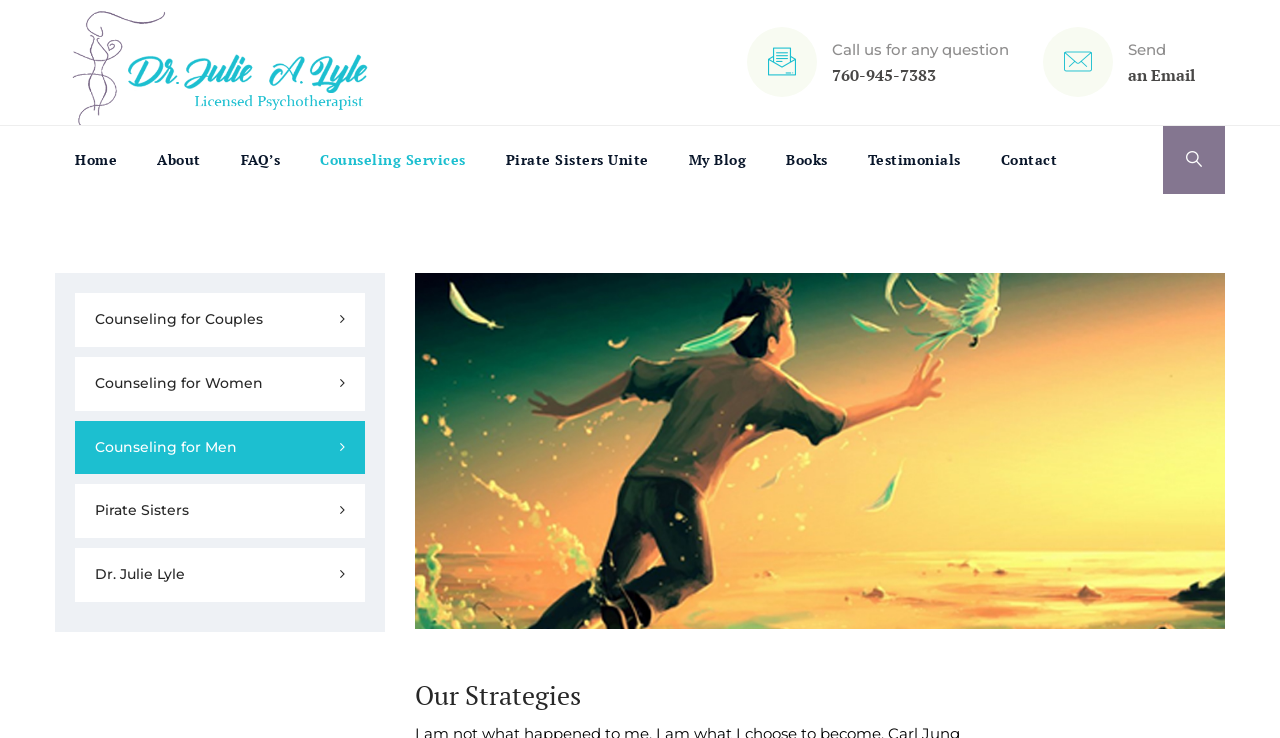Using the details from the image, please elaborate on the following question: What is the title of the section below the top menu?

I examined the heading element with the content 'Our Strategies' which is located below the top menu and above the links with icons.